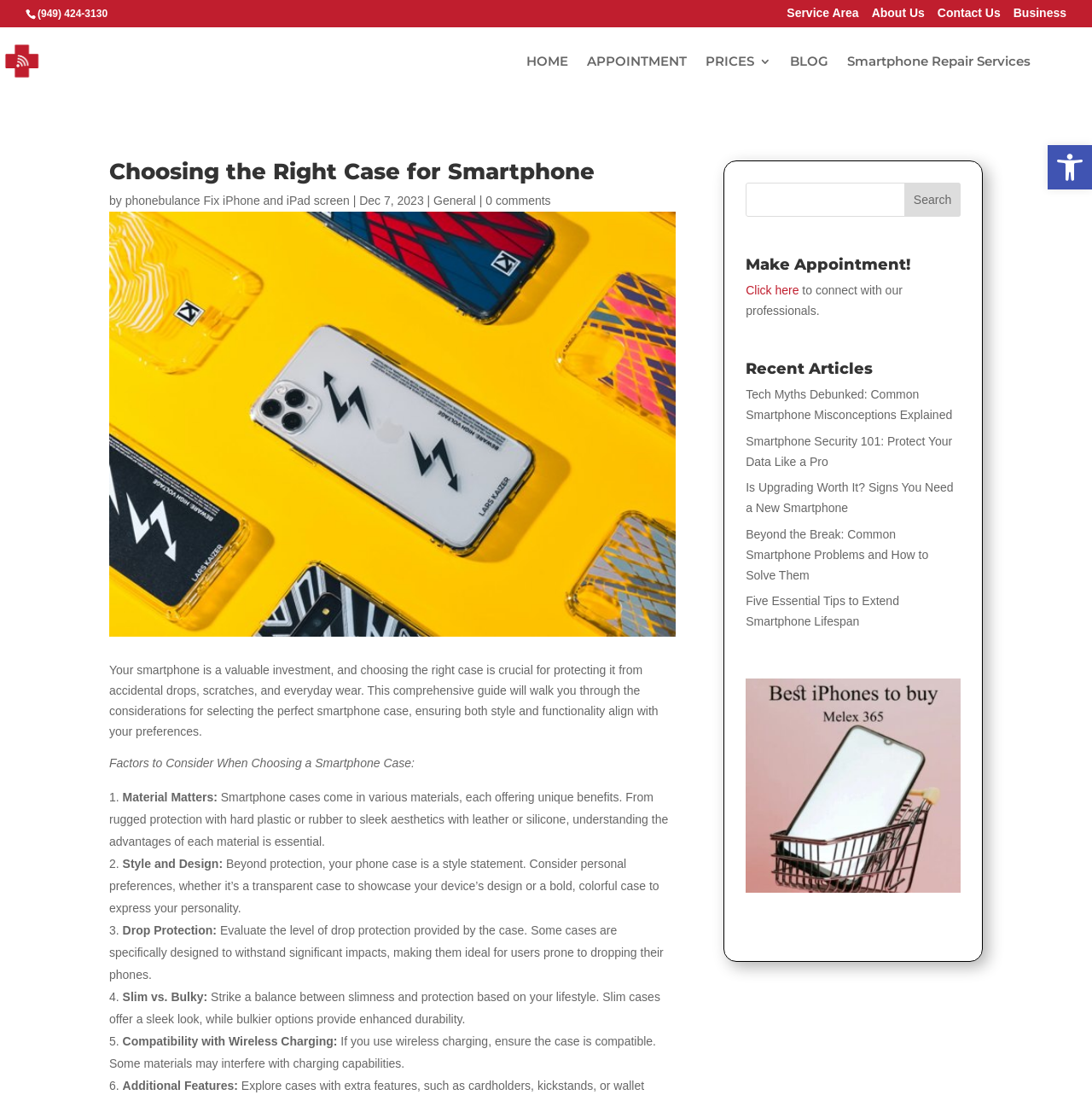Please identify the bounding box coordinates of the area that needs to be clicked to fulfill the following instruction: "Contact Phonebulance."

[0.034, 0.007, 0.098, 0.018]